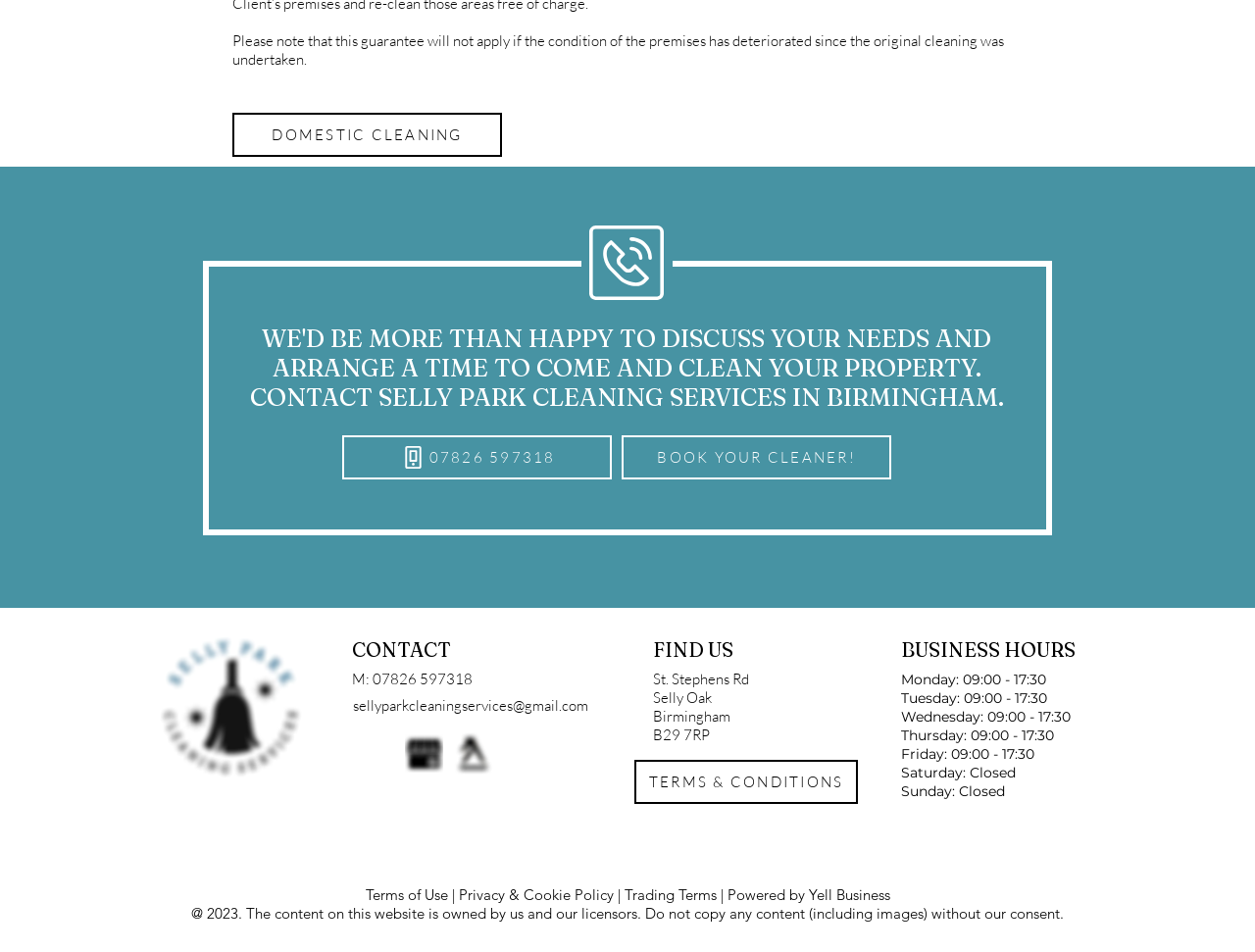What are the business hours of Selly Park Cleaning Services on Monday?
Based on the screenshot, give a detailed explanation to answer the question.

The business hours can be found in the 'BUSINESS HOURS' section of the webpage, where it is listed as 'Monday: 09:00 - 17:30'.